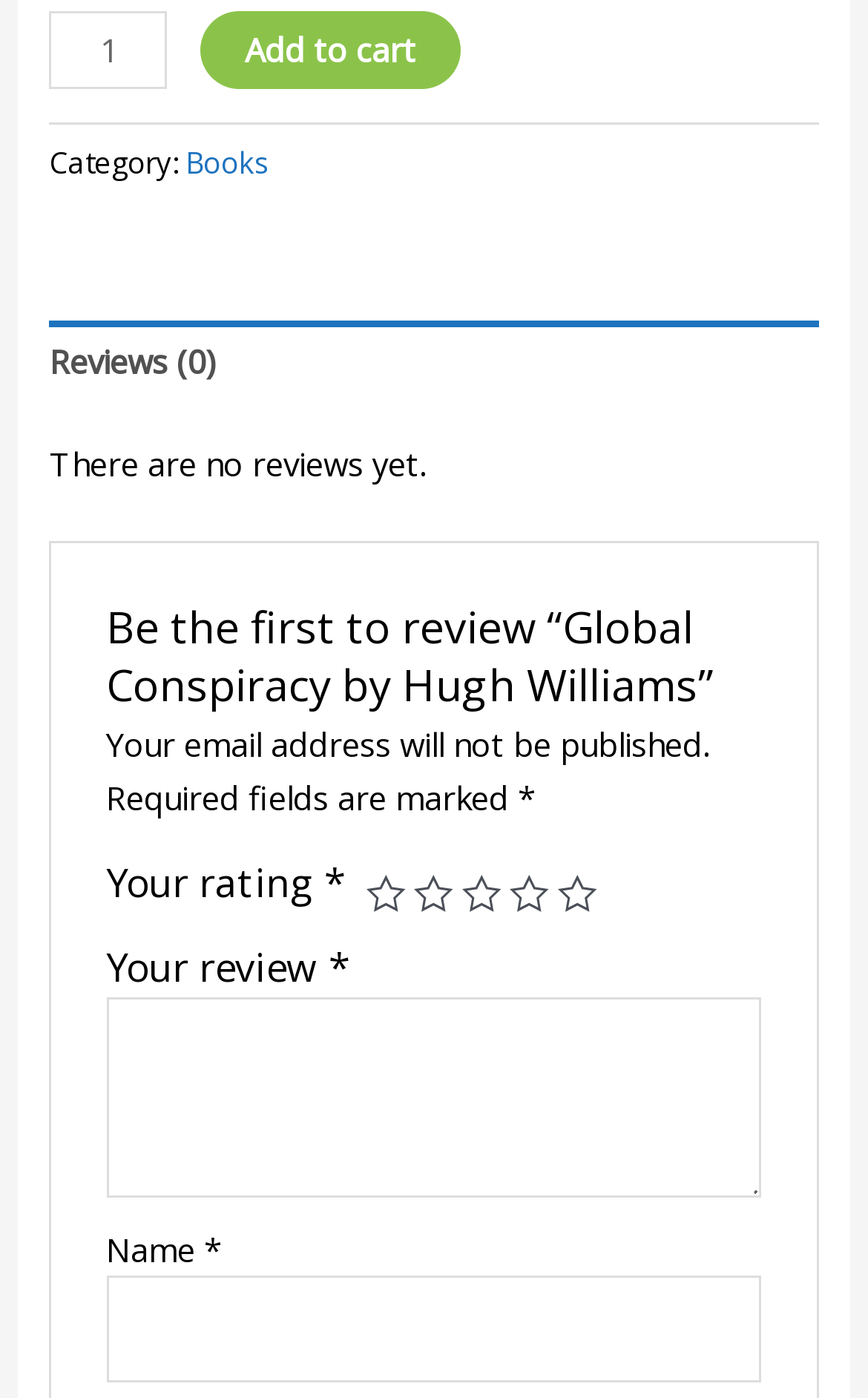Please give the bounding box coordinates of the area that should be clicked to fulfill the following instruction: "Select product quantity". The coordinates should be in the format of four float numbers from 0 to 1, i.e., [left, top, right, bottom].

[0.058, 0.009, 0.193, 0.064]